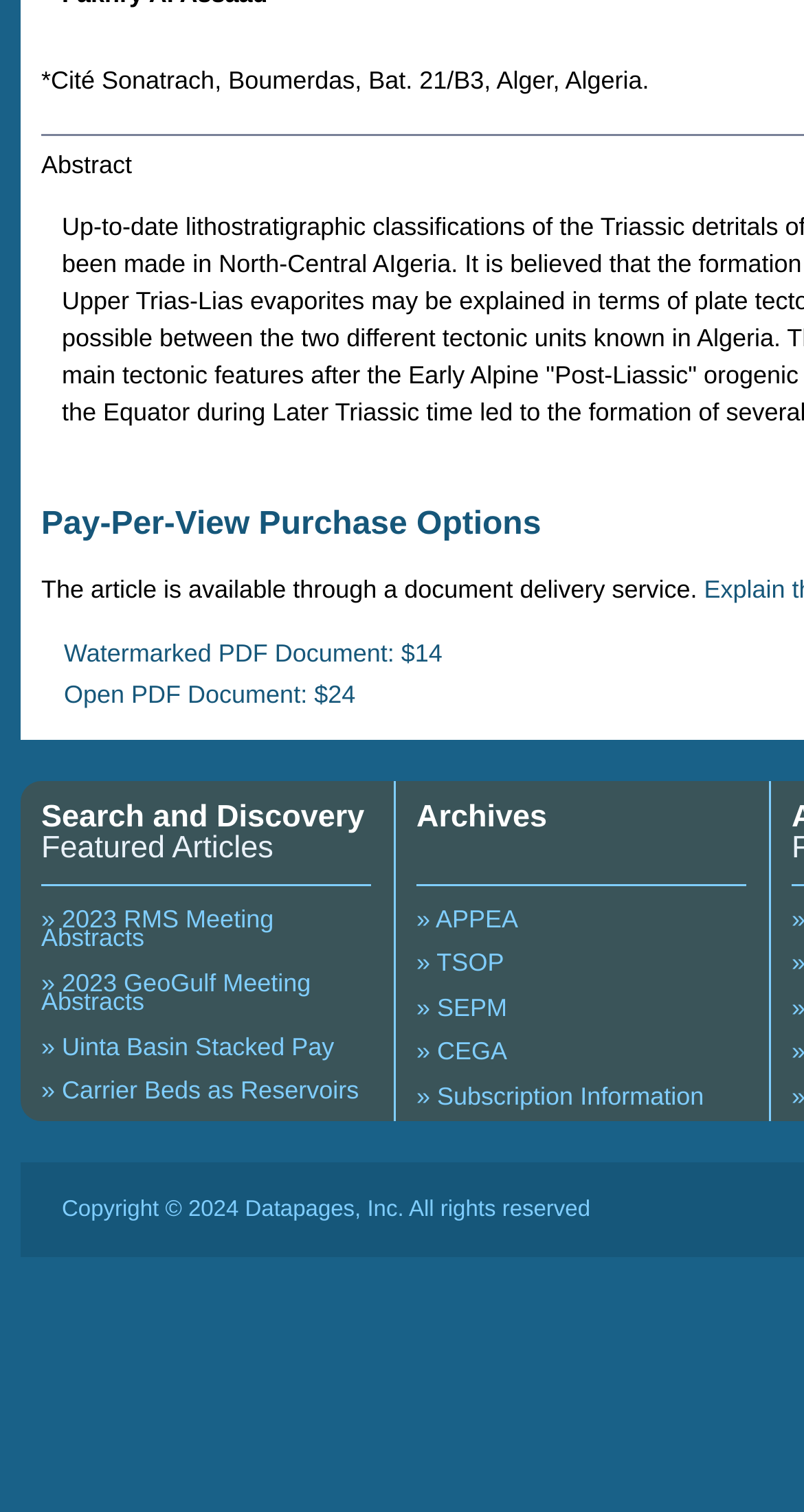Answer the question using only one word or a concise phrase: What is the copyright year mentioned at the bottom of the webpage?

2024